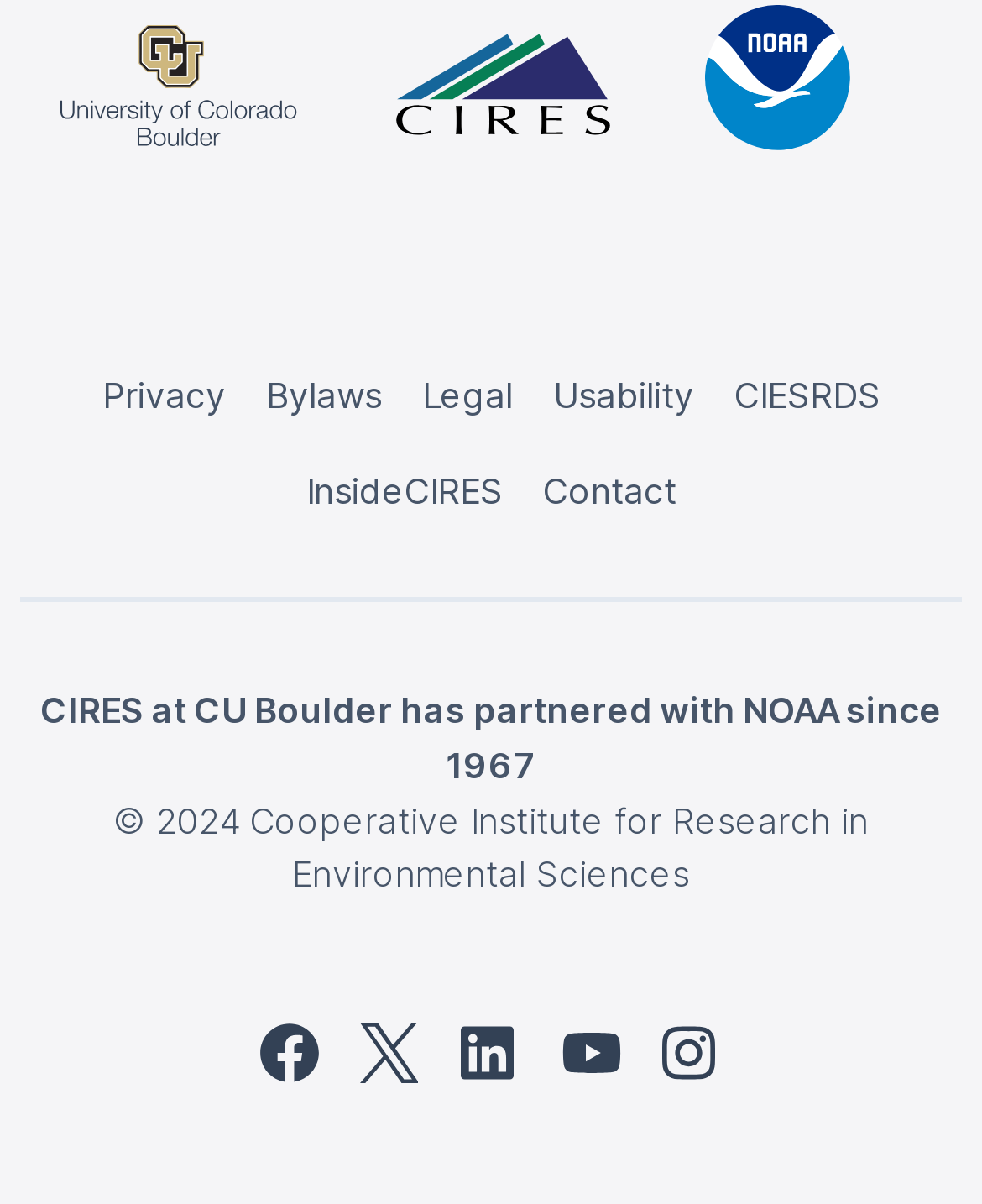Pinpoint the bounding box coordinates of the element to be clicked to execute the instruction: "Visit the CIESRDS page".

[0.747, 0.309, 0.896, 0.349]